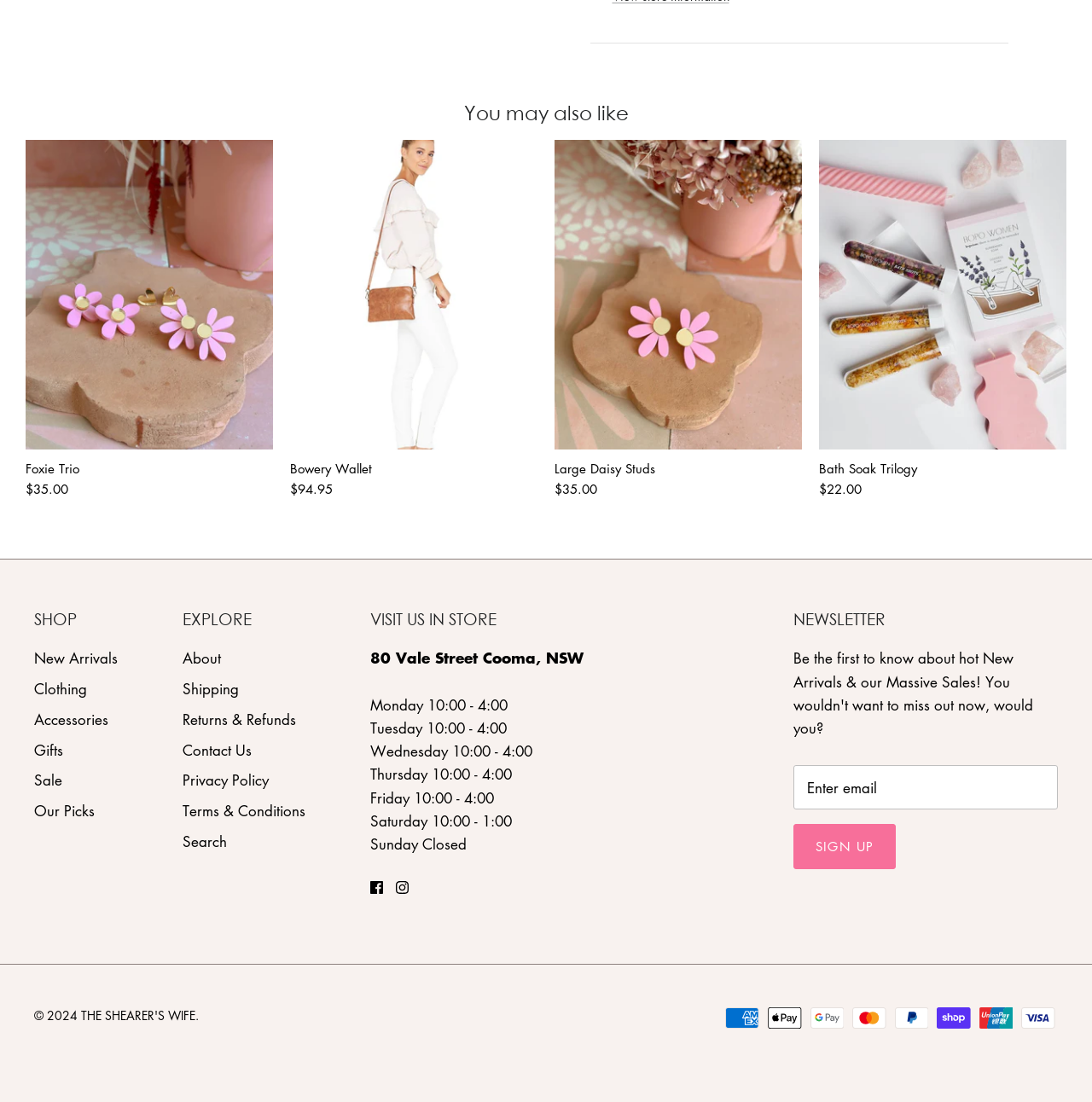Find the bounding box coordinates for the UI element whose description is: "Left". The coordinates should be four float numbers between 0 and 1, in the format [left, top, right, bottom].

[0.023, 0.256, 0.047, 0.279]